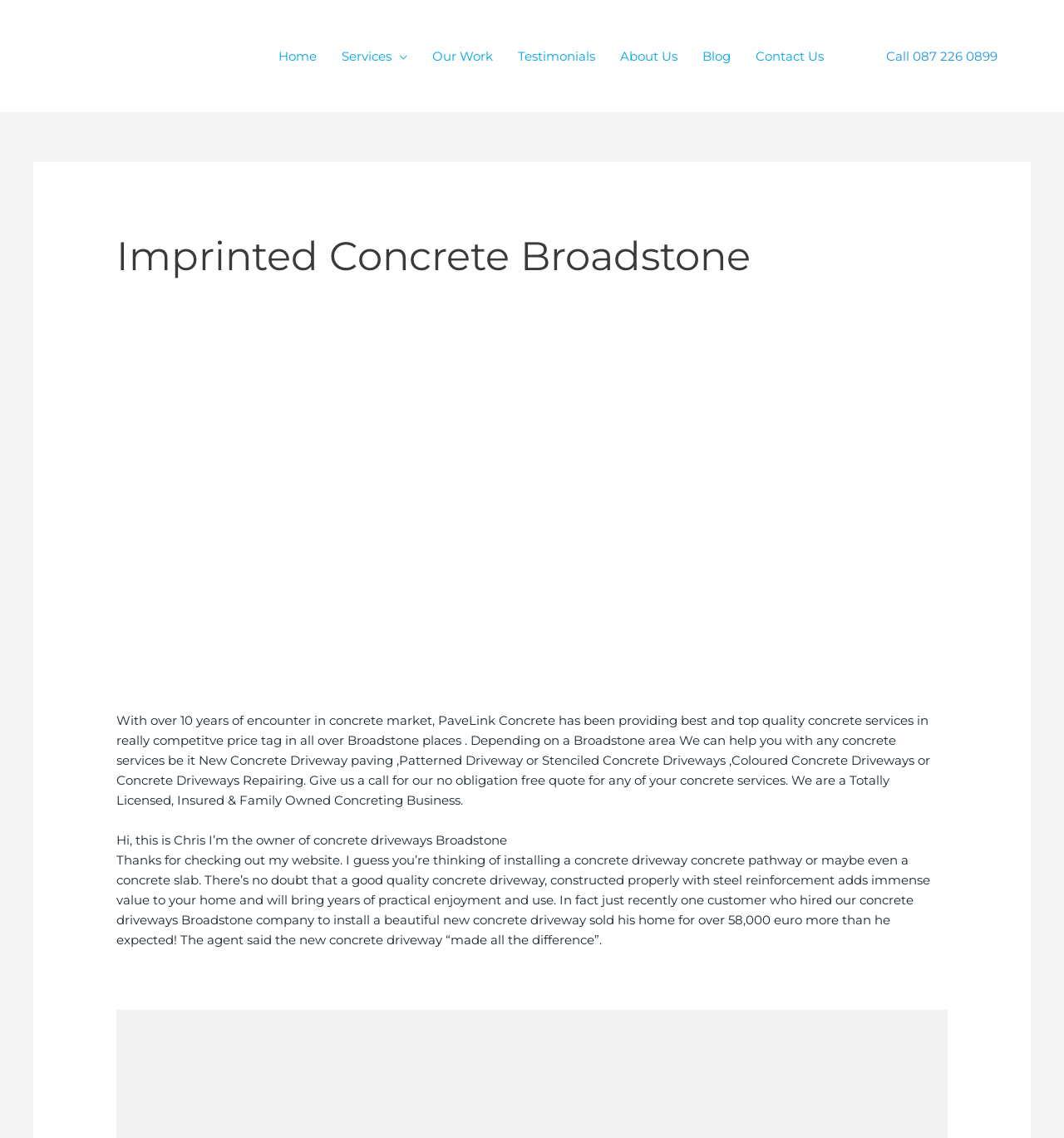Show me the bounding box coordinates of the clickable region to achieve the task as per the instruction: "Click the 'Home' link".

[0.25, 0.024, 0.309, 0.075]